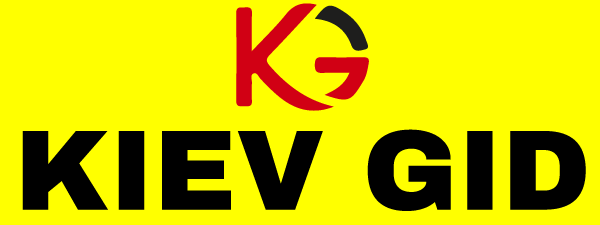Summarize the image with a detailed description that highlights all prominent details.

The image features a vibrant logo for "Kiev Gid," prominently displayed against a bright yellow background. The design includes stylized letters "K" and "G," with "K" in red, adorned with a creative swirl that visually connects to the letter "G," which is depicted in a sleek, modern style. Below these letters, the words "KIEV GID" are rendered in bold, black typography, making a strong statement. The contrast between the colors enhances visibility, ensuring that the logo stands out effectively for branding purposes, making it immediately recognizable as the identity of Kiev Gid, a likely service or company related to tourism or guiding in Kyiv.